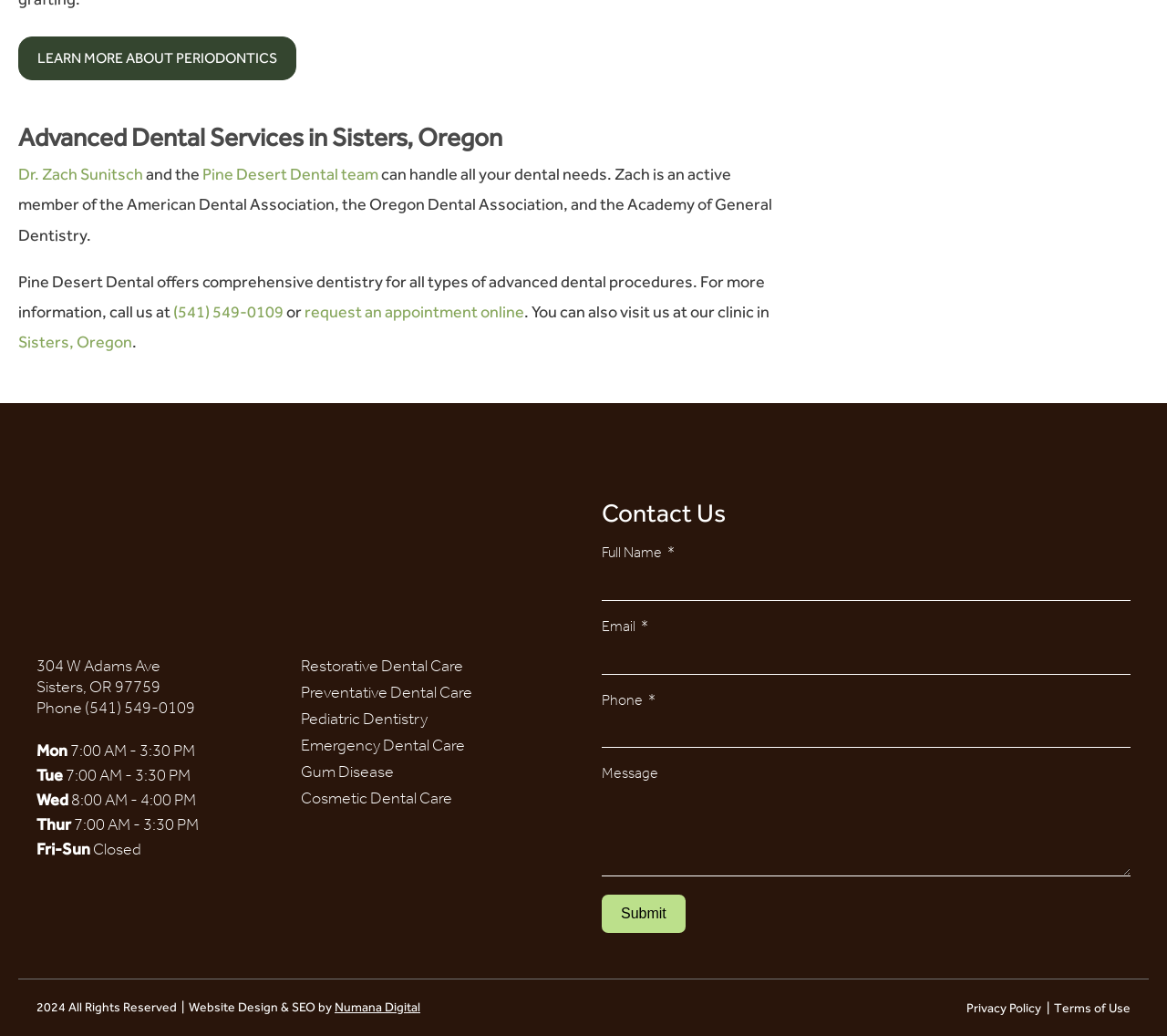What are the hours of operation on Monday?
Using the details from the image, give an elaborate explanation to answer the question.

The answer can be found in the text 'Mon 7:00 AM - 3:30 PM' which indicates the hours of operation on Monday.